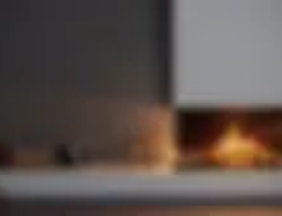Describe all the elements in the image with great detail.

The image showcases a warm and inviting ambiance, featuring a modern setting reminiscent of a culinary experience. Soft lighting illuminates a carefully arranged surface, hinting at an elegant atmosphere that encourages conversation and connection. The backdrop suggests a contemporary design, with sleek finishes that complement the cozy glow produced by what appears to be a fire or softly lit element. This inviting scene aligns perfectly with the theme of relaxation and engagement typical of a culinary gathering or fireside discussion, highlighting a unique blend of hospitality and comfort.